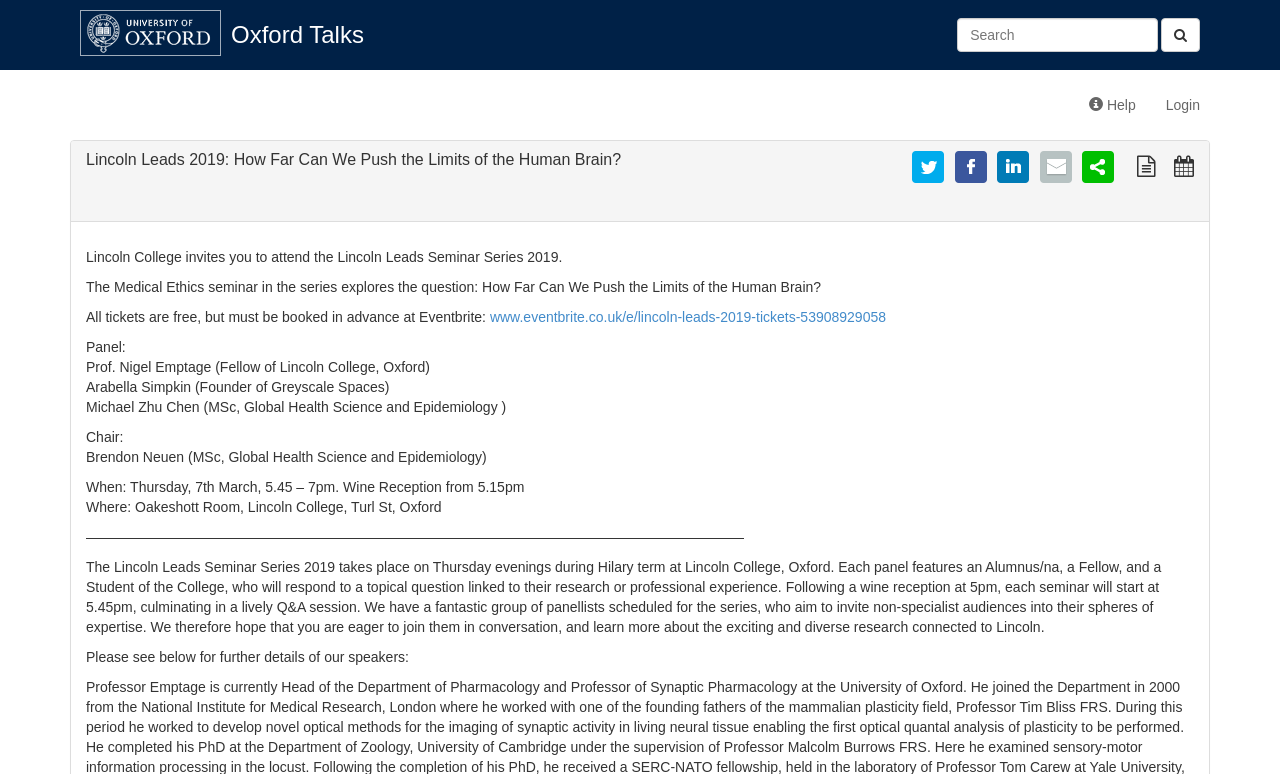Who is the Founder of Greyscale Spaces?
Observe the image and answer the question with a one-word or short phrase response.

Arabella Simpkin